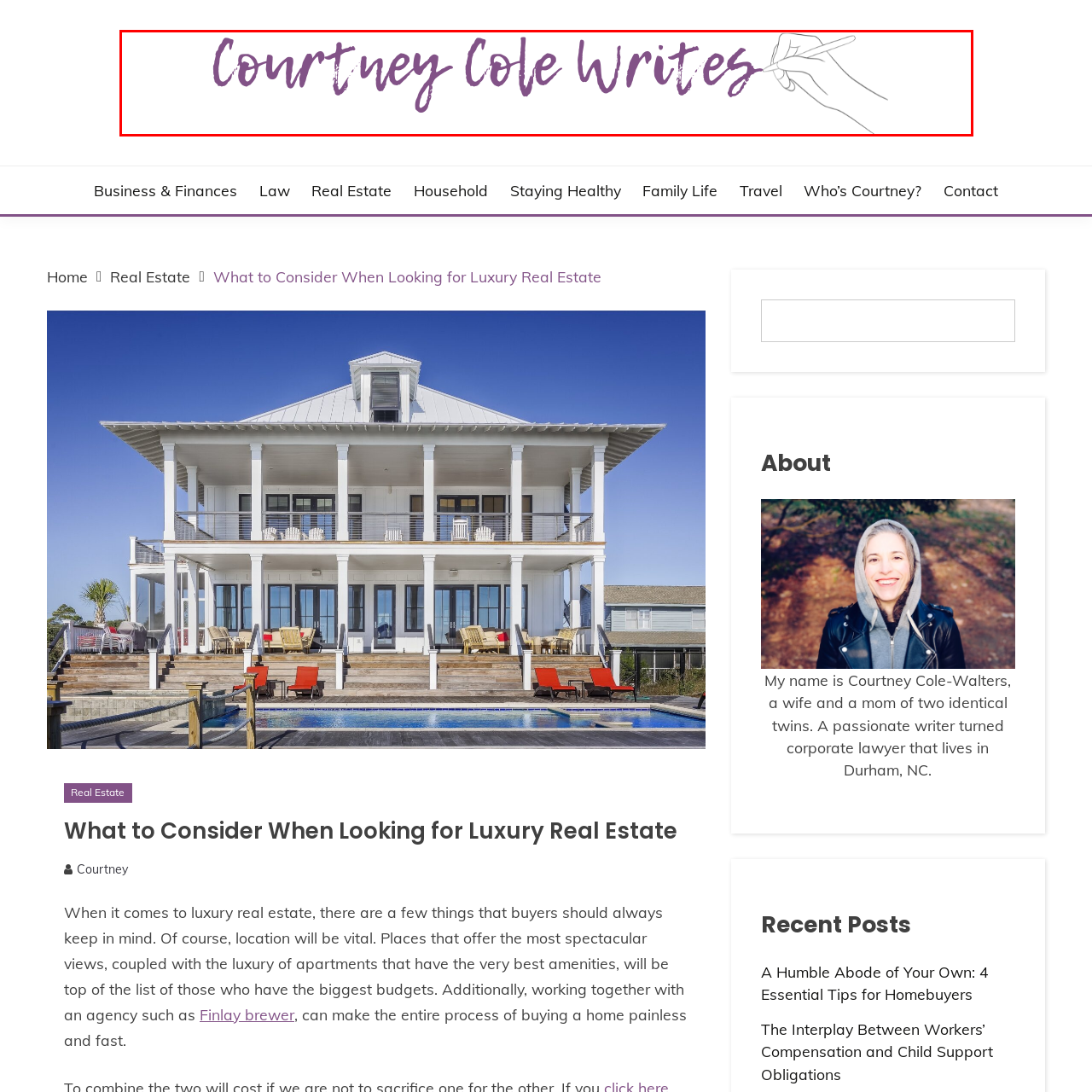Examine the image within the red border, What object is being held by the hand in the illustration? 
Please provide a one-word or one-phrase answer.

Pen